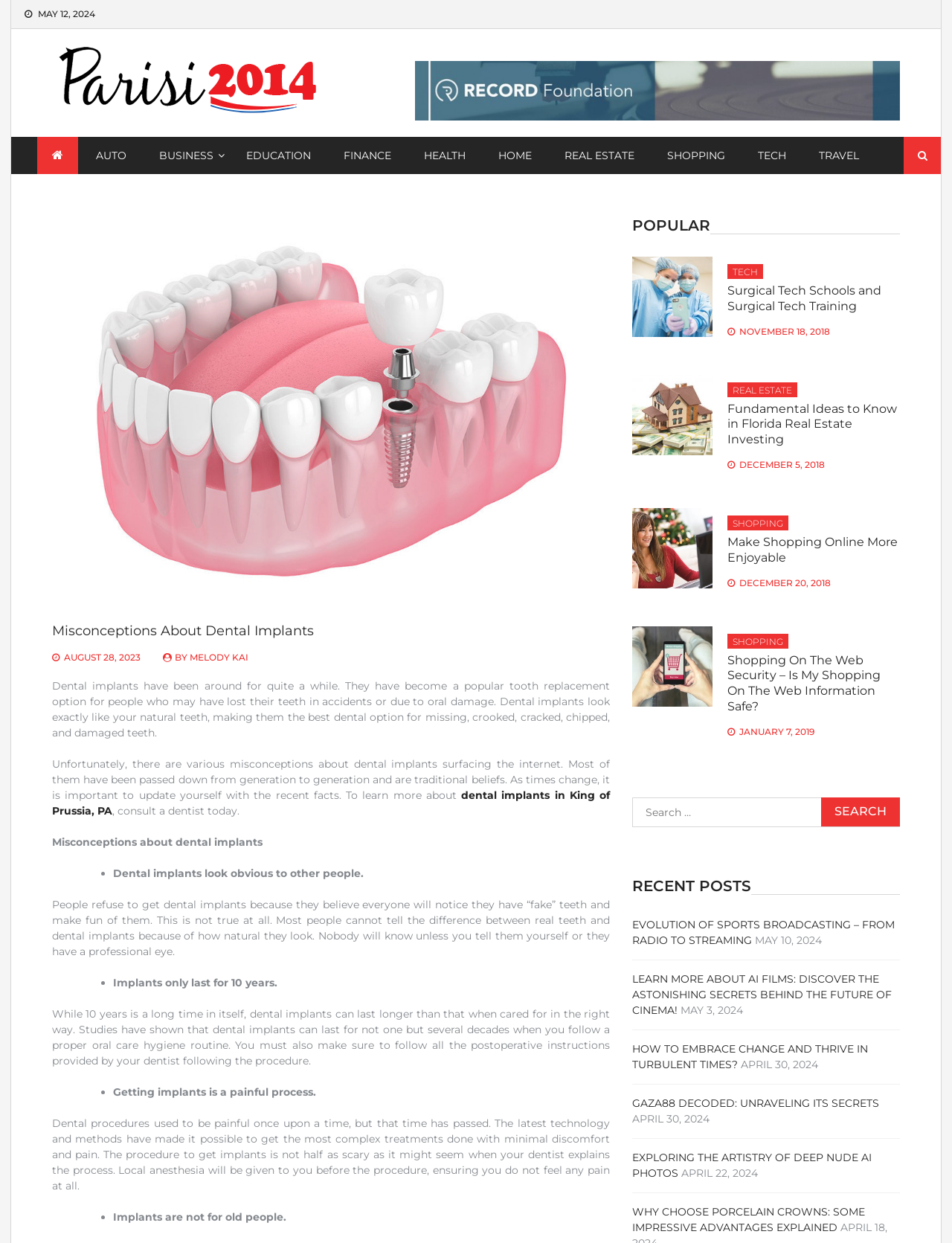Predict the bounding box of the UI element based on this description: "November 18, 2018August 24, 2019".

[0.777, 0.262, 0.872, 0.271]